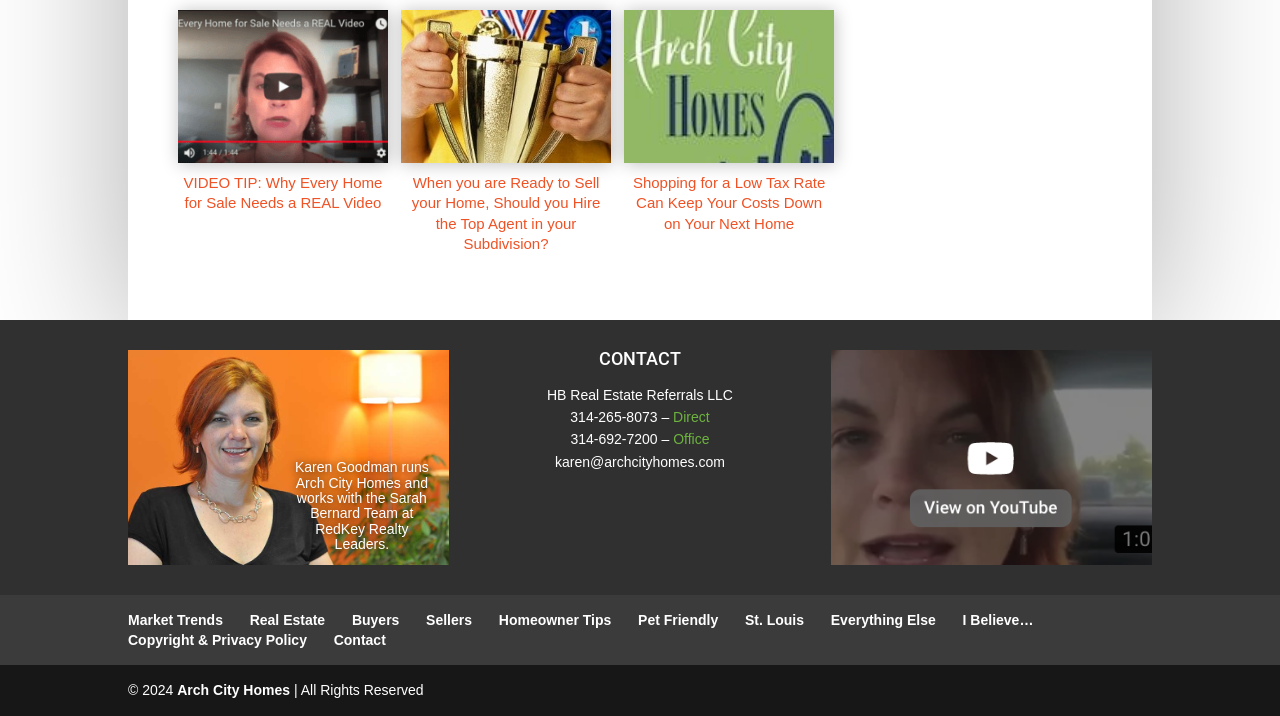Indicate the bounding box coordinates of the element that must be clicked to execute the instruction: "View Market Trends". The coordinates should be given as four float numbers between 0 and 1, i.e., [left, top, right, bottom].

[0.1, 0.854, 0.174, 0.877]